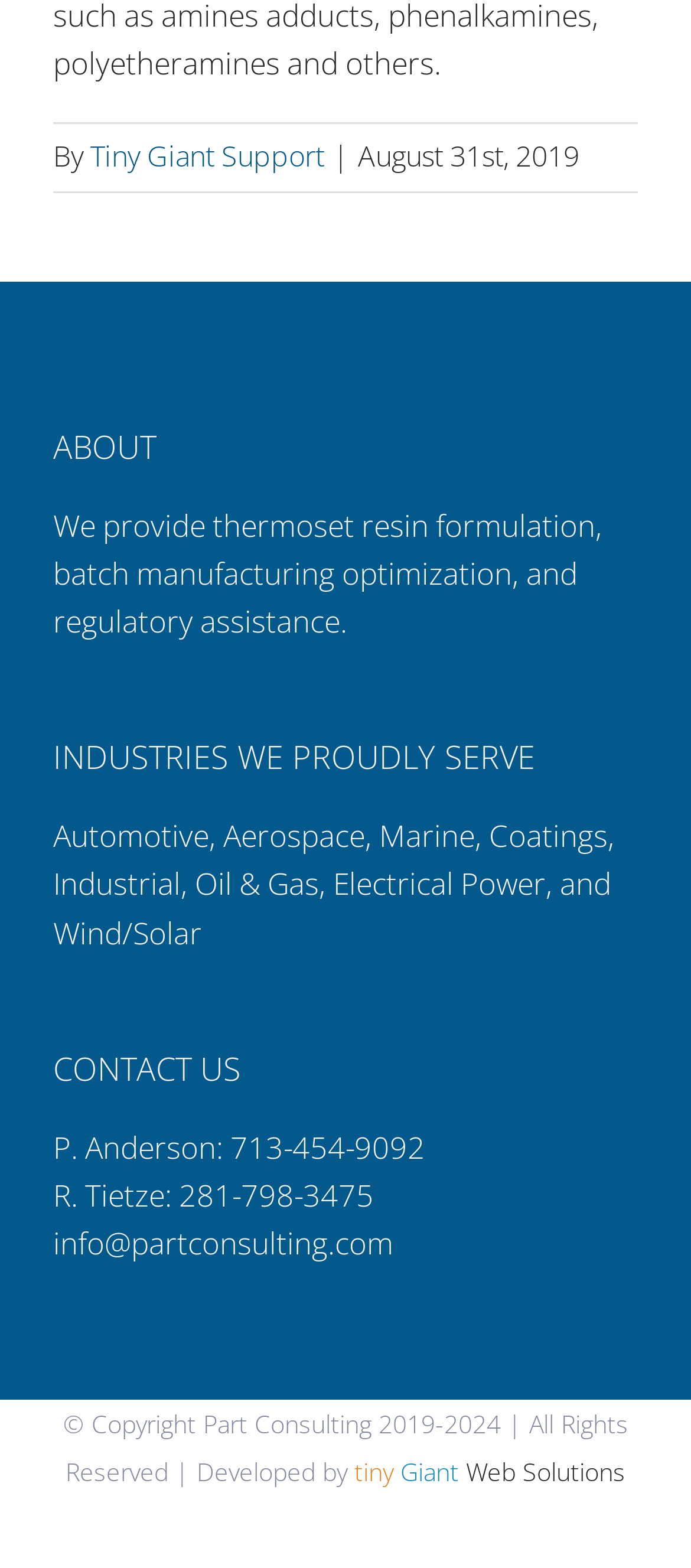Answer the question below in one word or phrase:
Who developed the company's website?

Tiny Giant Web Solutions